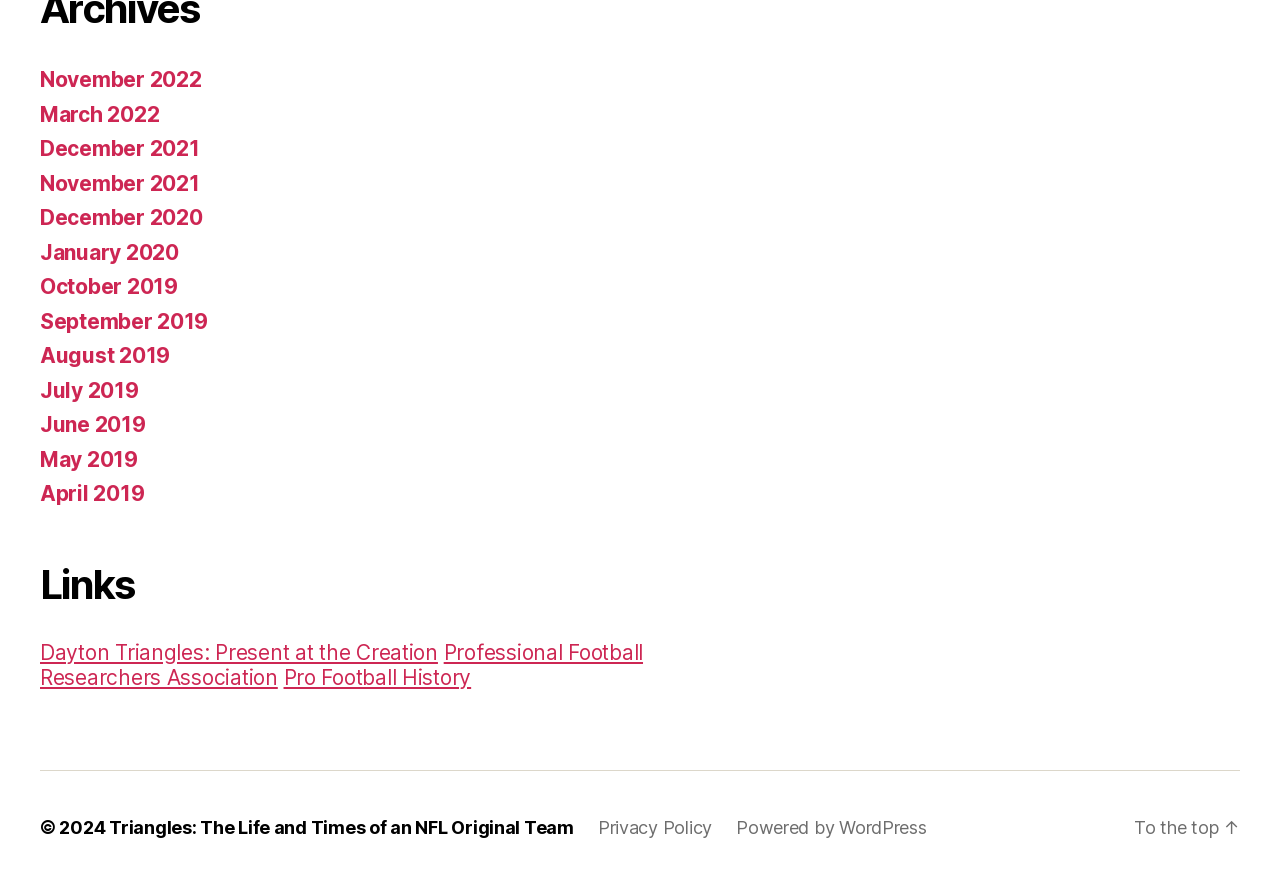Determine the bounding box coordinates for the area you should click to complete the following instruction: "View archives from November 2022".

[0.031, 0.076, 0.157, 0.105]